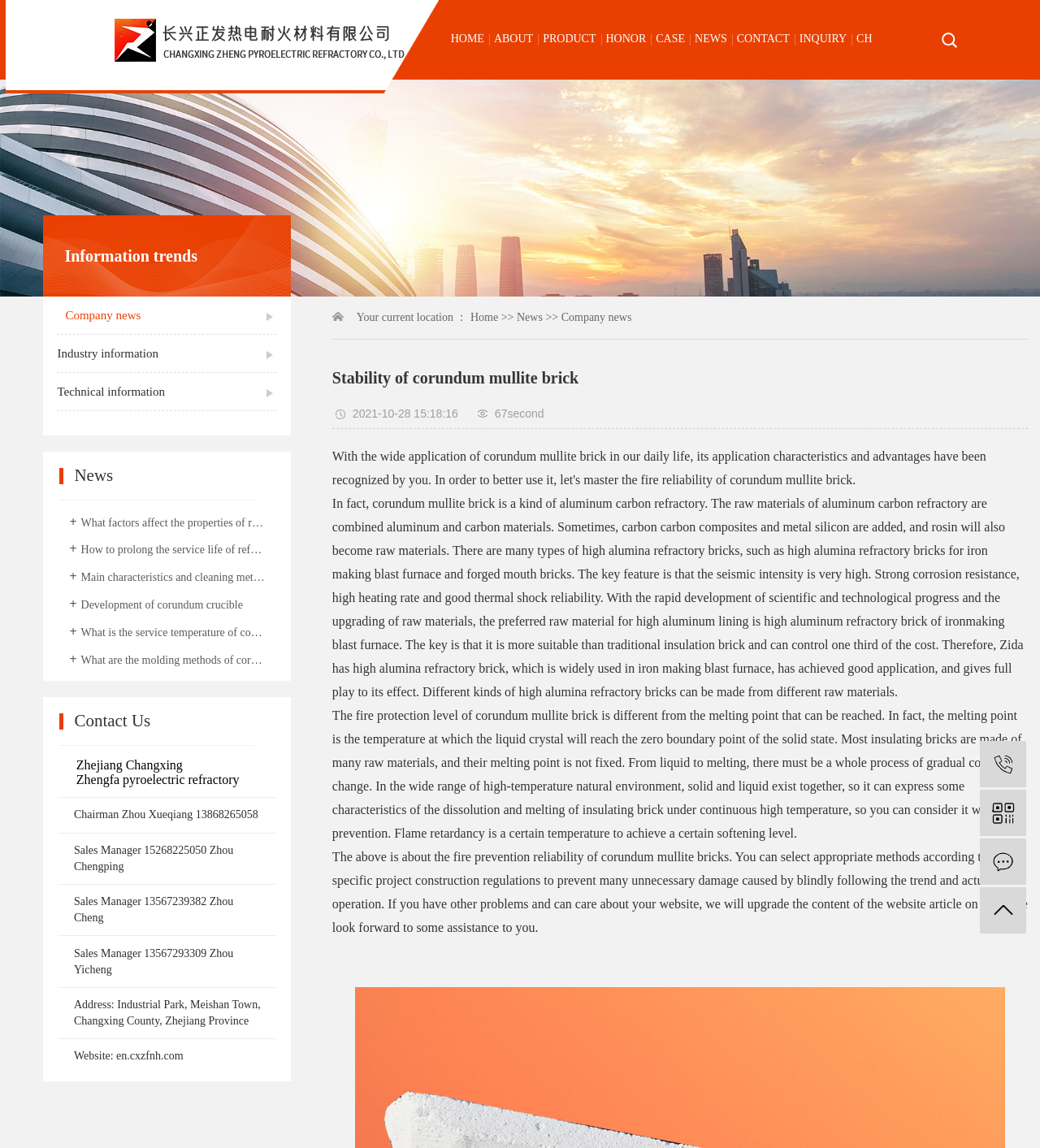How many links are there under the 'Information trends' heading?
Look at the image and answer with only one word or phrase.

3